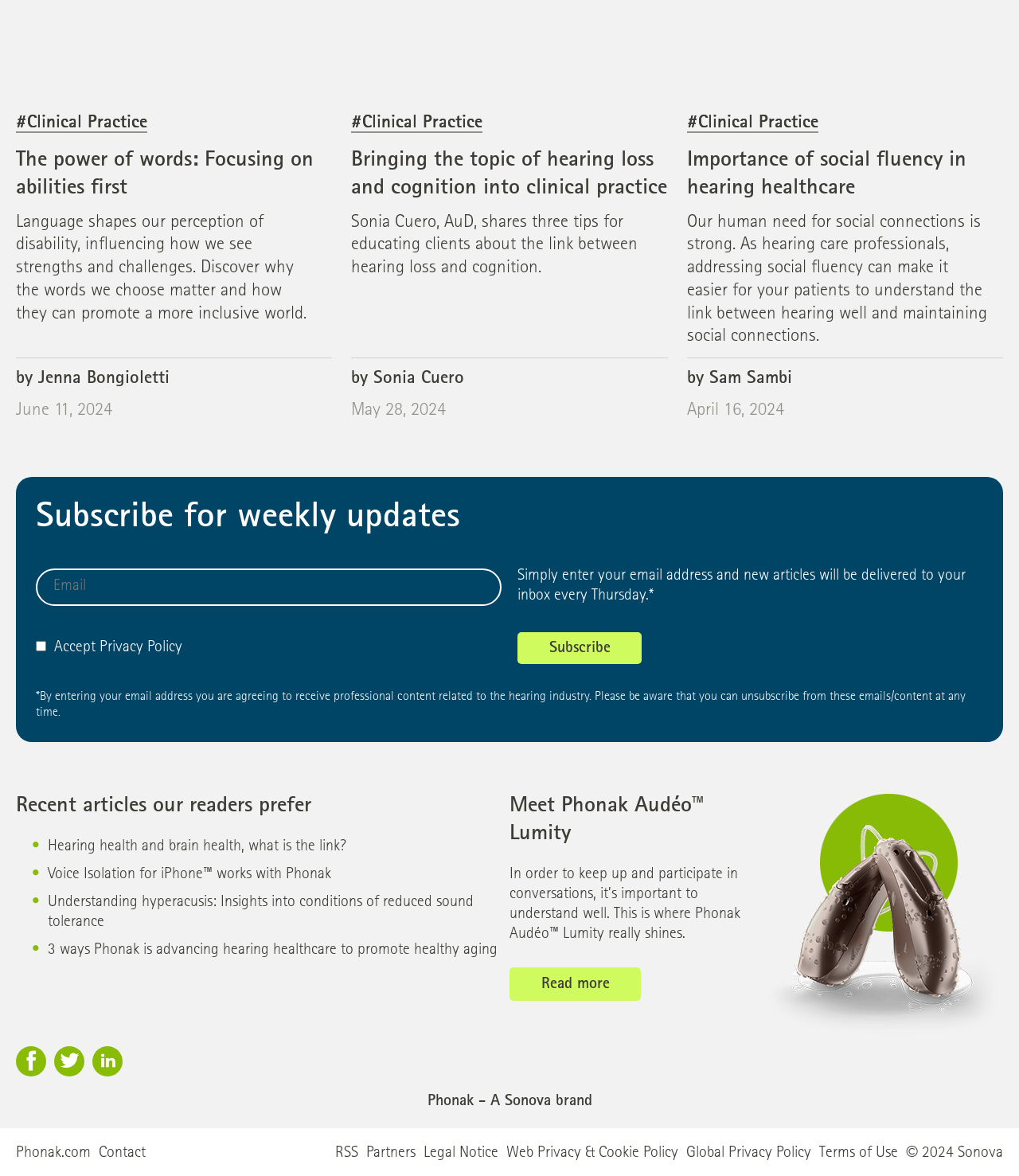Answer succinctly with a single word or phrase:
Who wrote the second article?

Sonia Cuero